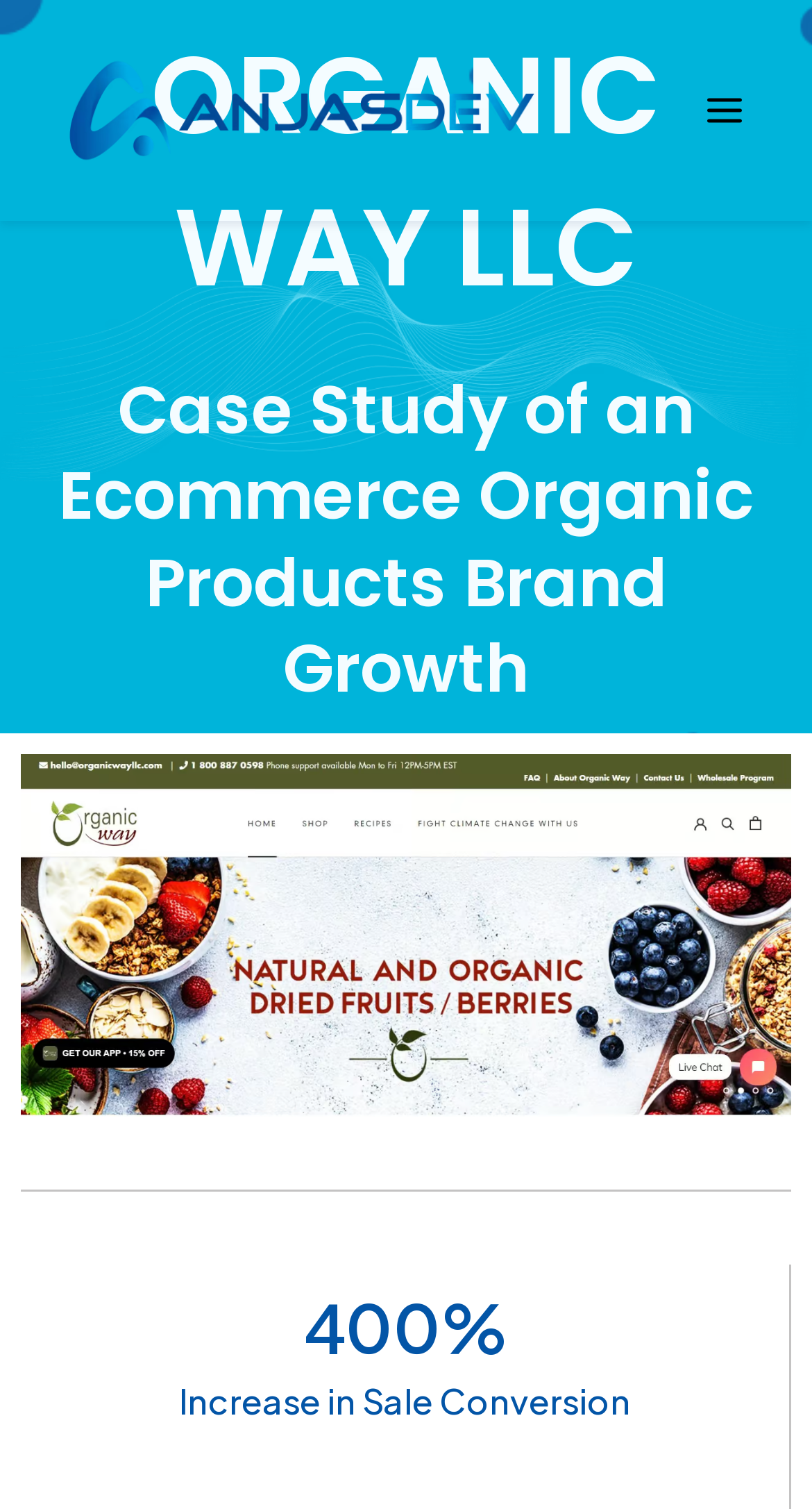What is the brand name of the ecommerce organic products?
Please give a detailed and thorough answer to the question, covering all relevant points.

The brand name of the ecommerce organic products can be found in the heading element with a bounding box of [0.026, 0.014, 0.974, 0.215], which is 'ORGANIC WAY LLC'. This is the main topic of the case study presented on the webpage.